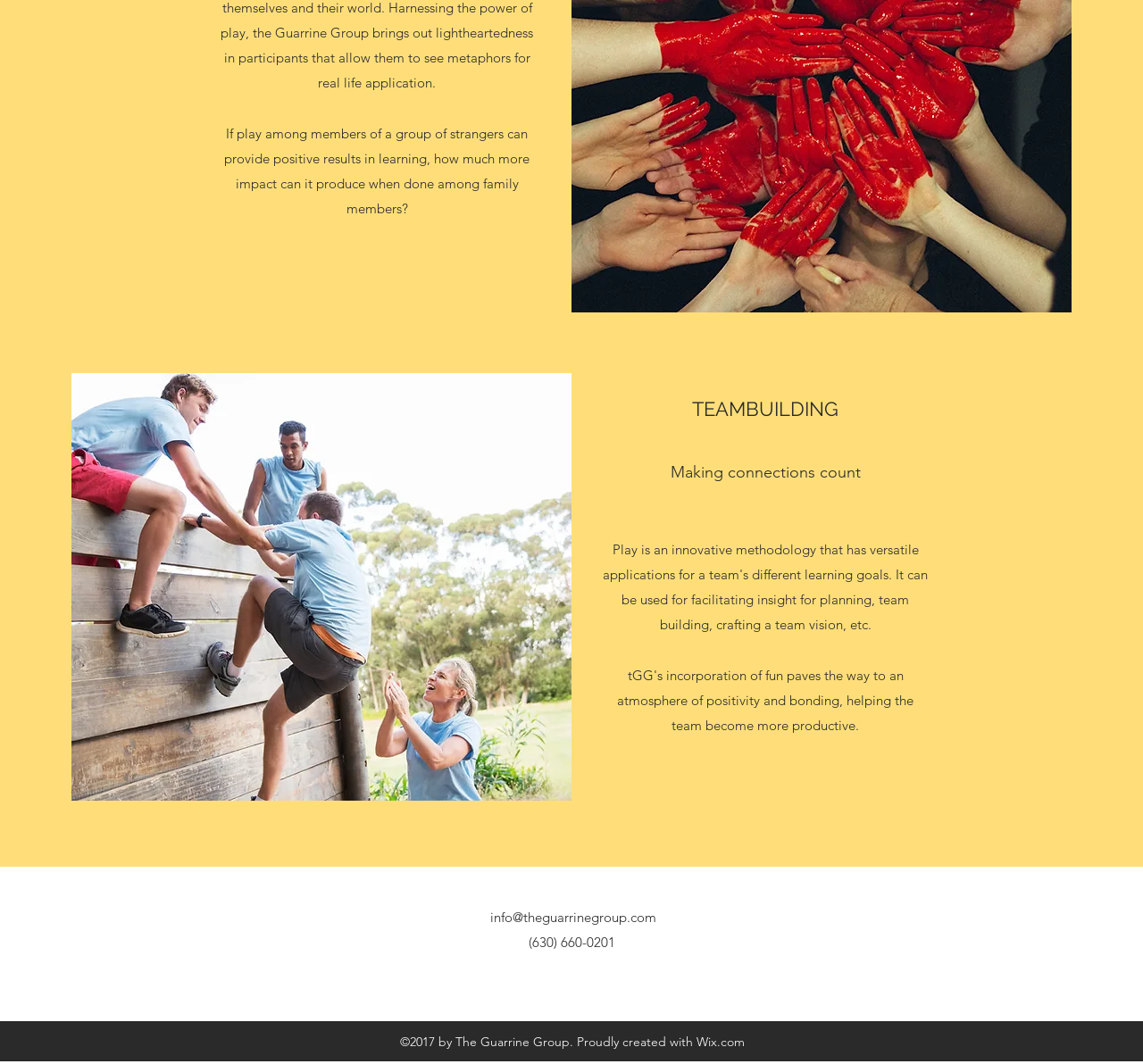What is the topic of the image?
Answer with a single word or phrase, using the screenshot for reference.

Teammates